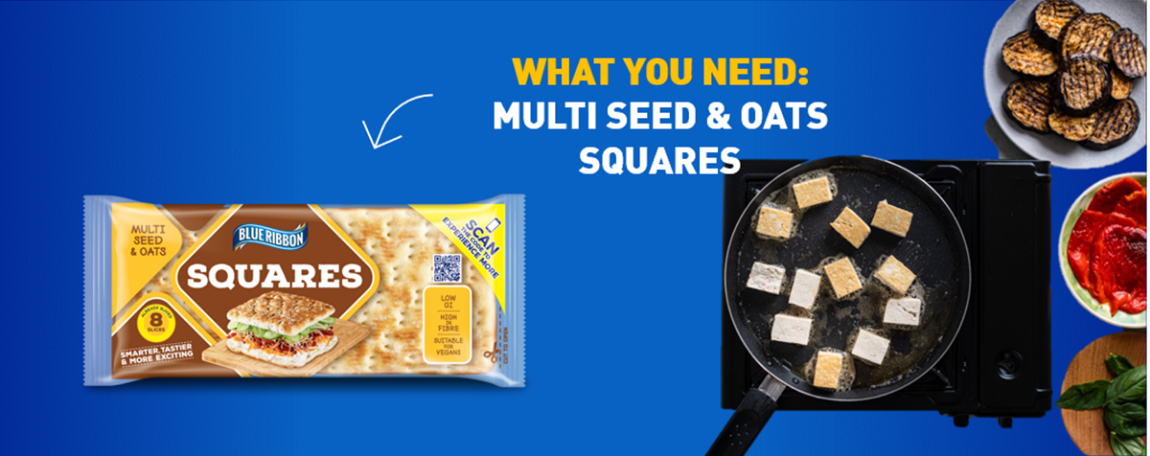Paint a vivid picture of the image with your description.

The image showcases a vibrant and informative layout focusing on *Blue Ribbon Squares*, specifically the *Multi Seed & Oats Squares*. On the left side, the product packaging is prominently displayed, highlighting its nutritional appeal with a graphic of a layered sandwich featuring fresh ingredients. To the right, a frying pan filled with golden-brown tofu cubes is shown cooking, emphasizing a cooking aspect. Surrounding the pan, ingredients such as roasted red peppers and herbs suggest a delicious, healthy recipe that can be made using the squares. A bold caption overhead reads, “WHAT YOU NEED: MULTI SEED & OATS SQUARES,” guiding viewers on the essential ingredient for a tasty preparation. The background is a striking blue, adding to the visually appealing design of this culinary advertisement.